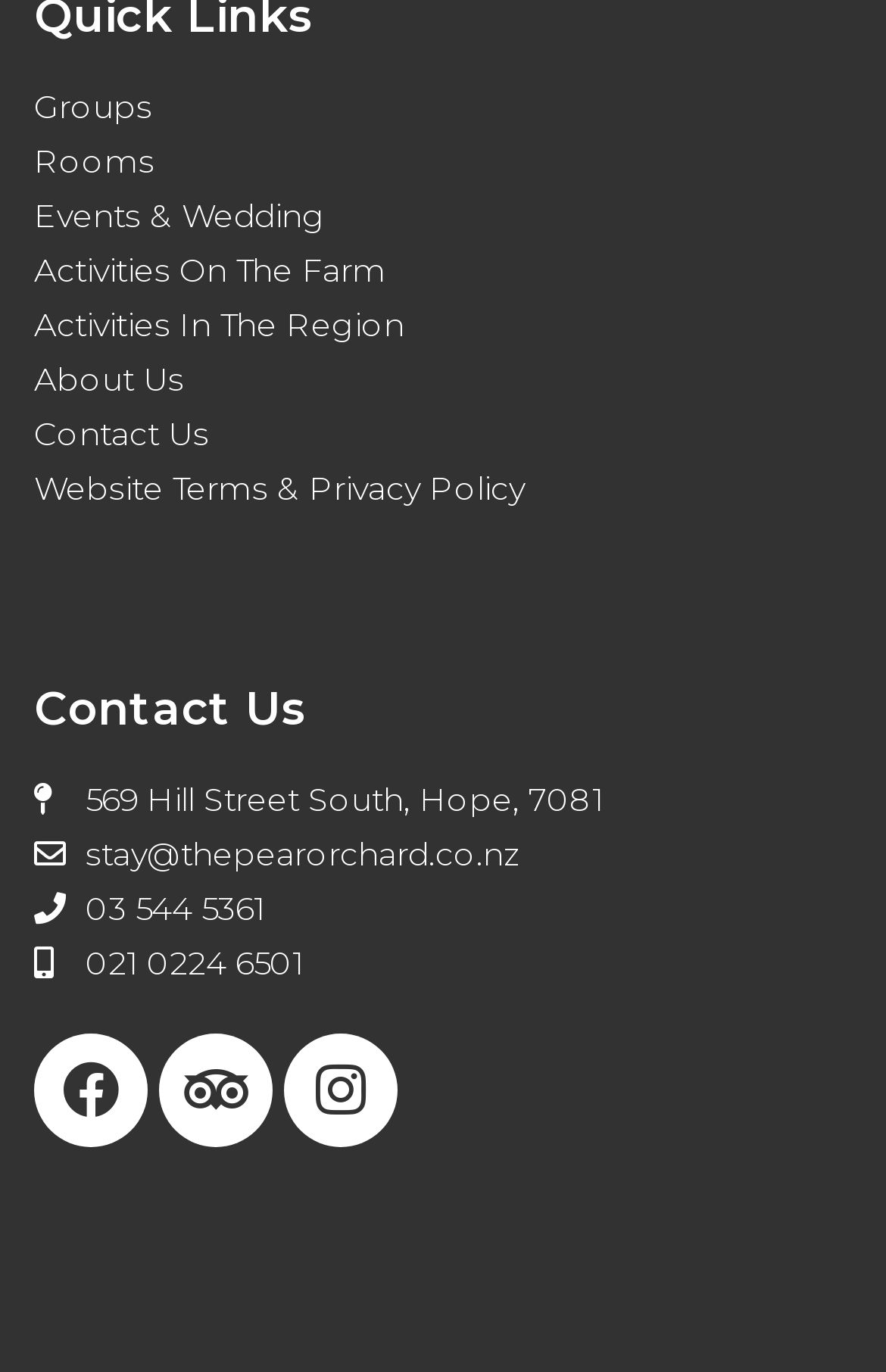Using the provided element description "03 544 5361", determine the bounding box coordinates of the UI element.

[0.038, 0.646, 0.995, 0.68]